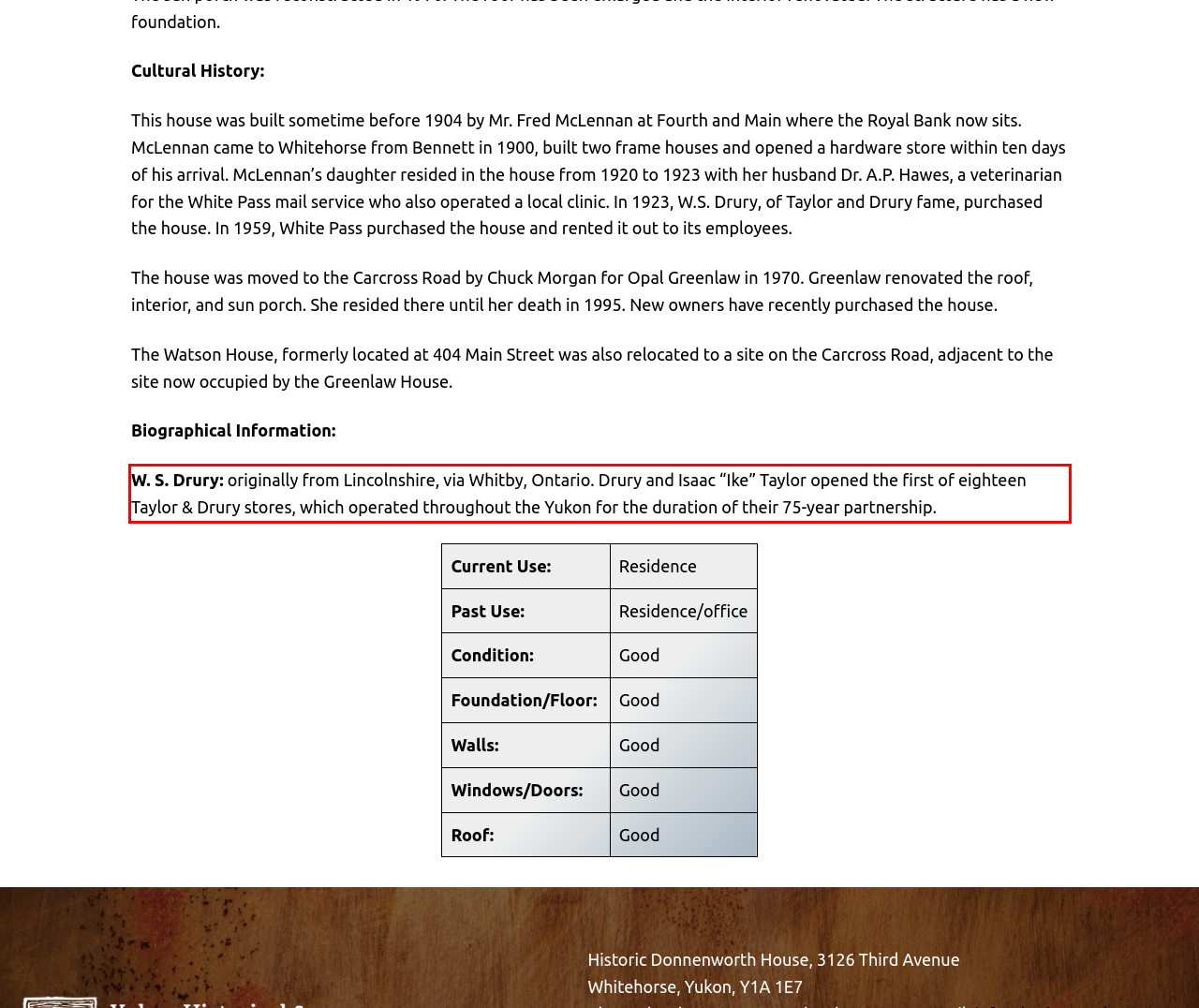Given a screenshot of a webpage with a red bounding box, please identify and retrieve the text inside the red rectangle.

W. S. Drury: originally from Lincolnshire, via Whitby, Ontario. Drury and Isaac “Ike” Taylor opened the first of eighteen Taylor & Drury stores, which operated throughout the Yukon for the duration of their 75-year partnership.